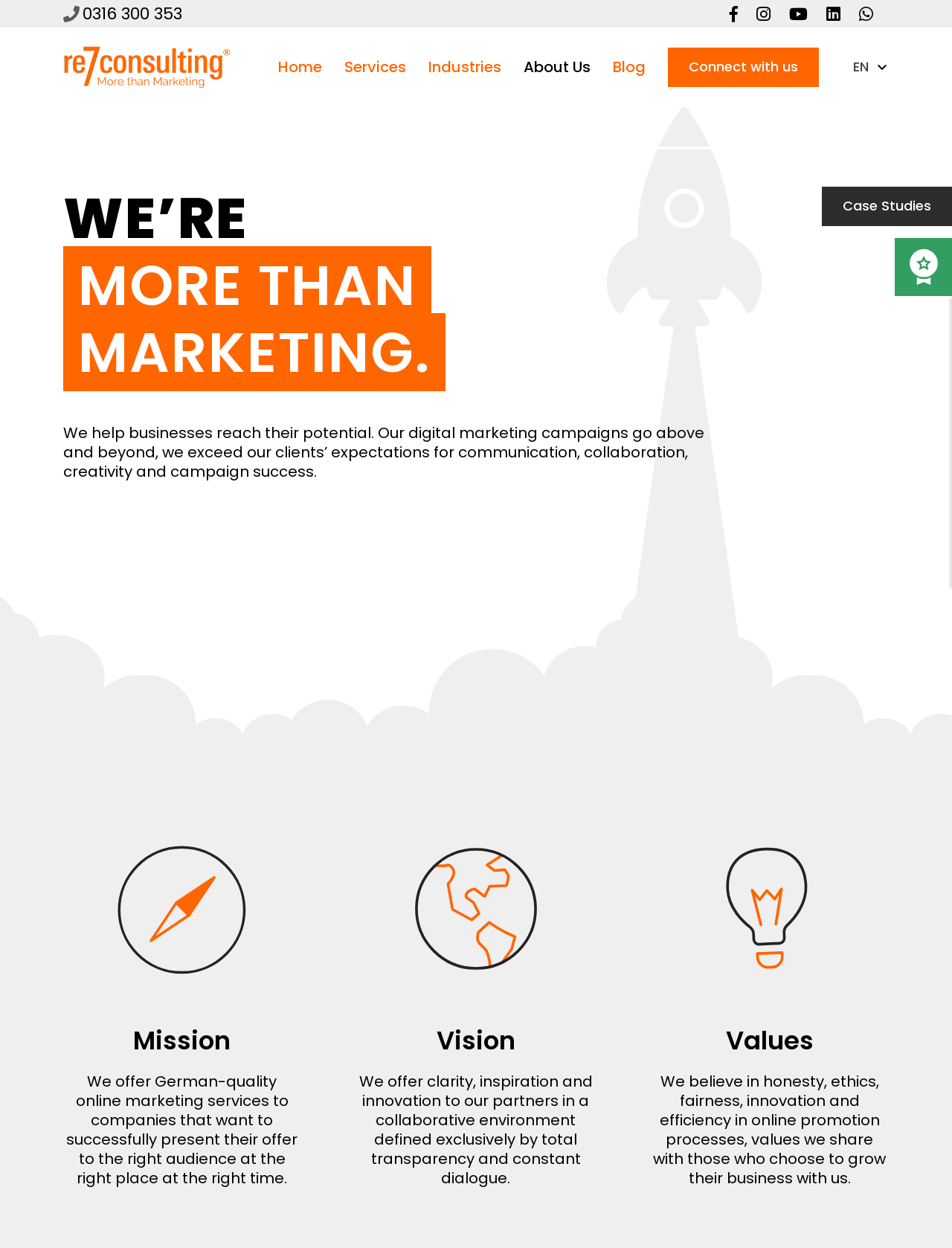What is the phone number to contact re7consulting?
Please craft a detailed and exhaustive response to the question.

I found the phone number by looking at the link 'Contact us via phone' and its corresponding StaticText '0316 300 353' which is located at the top left of the webpage.